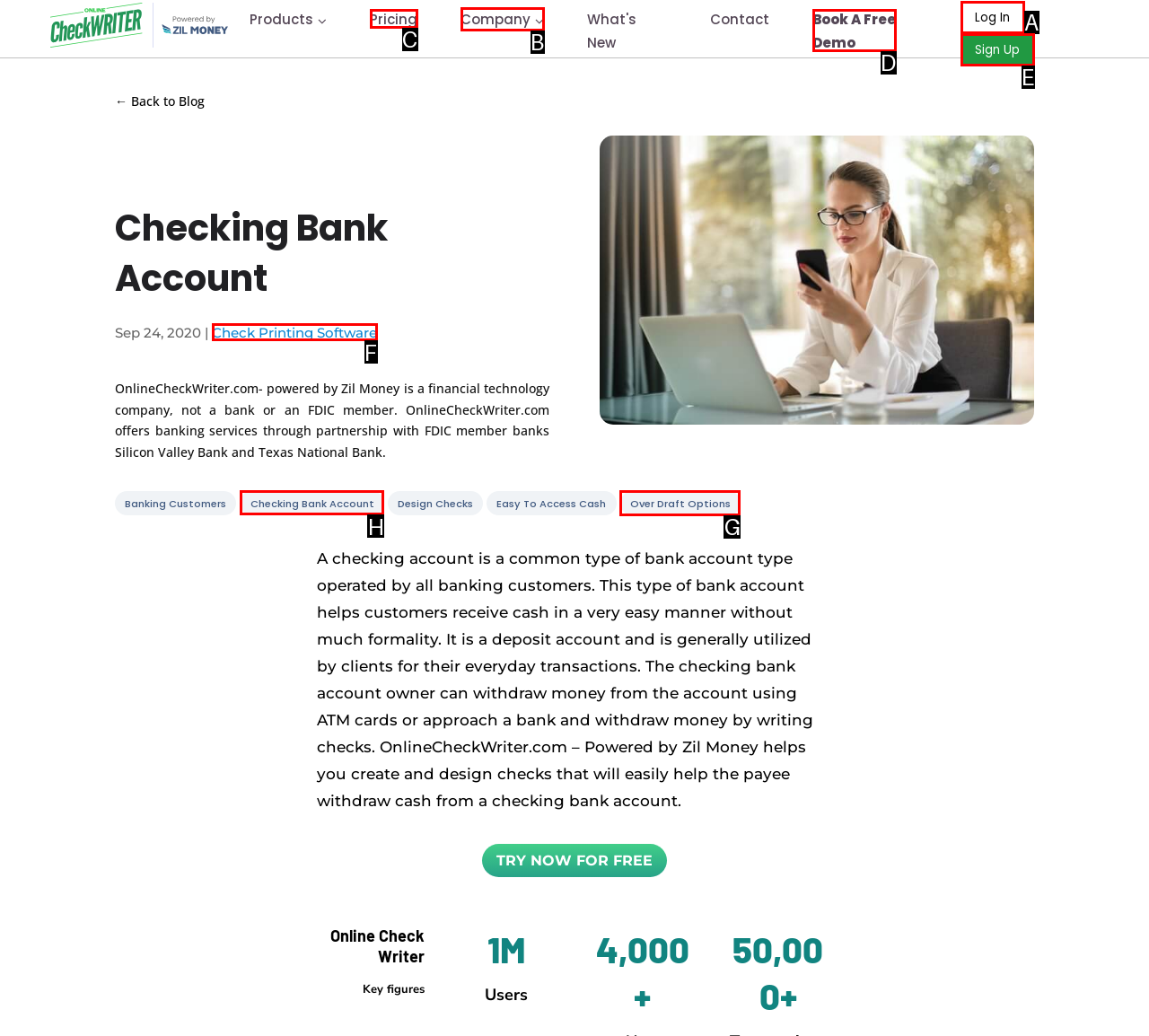Identify the correct UI element to click to achieve the task: Go to Research Profiles at Washington University School of Medicine Home.
Answer with the letter of the appropriate option from the choices given.

None